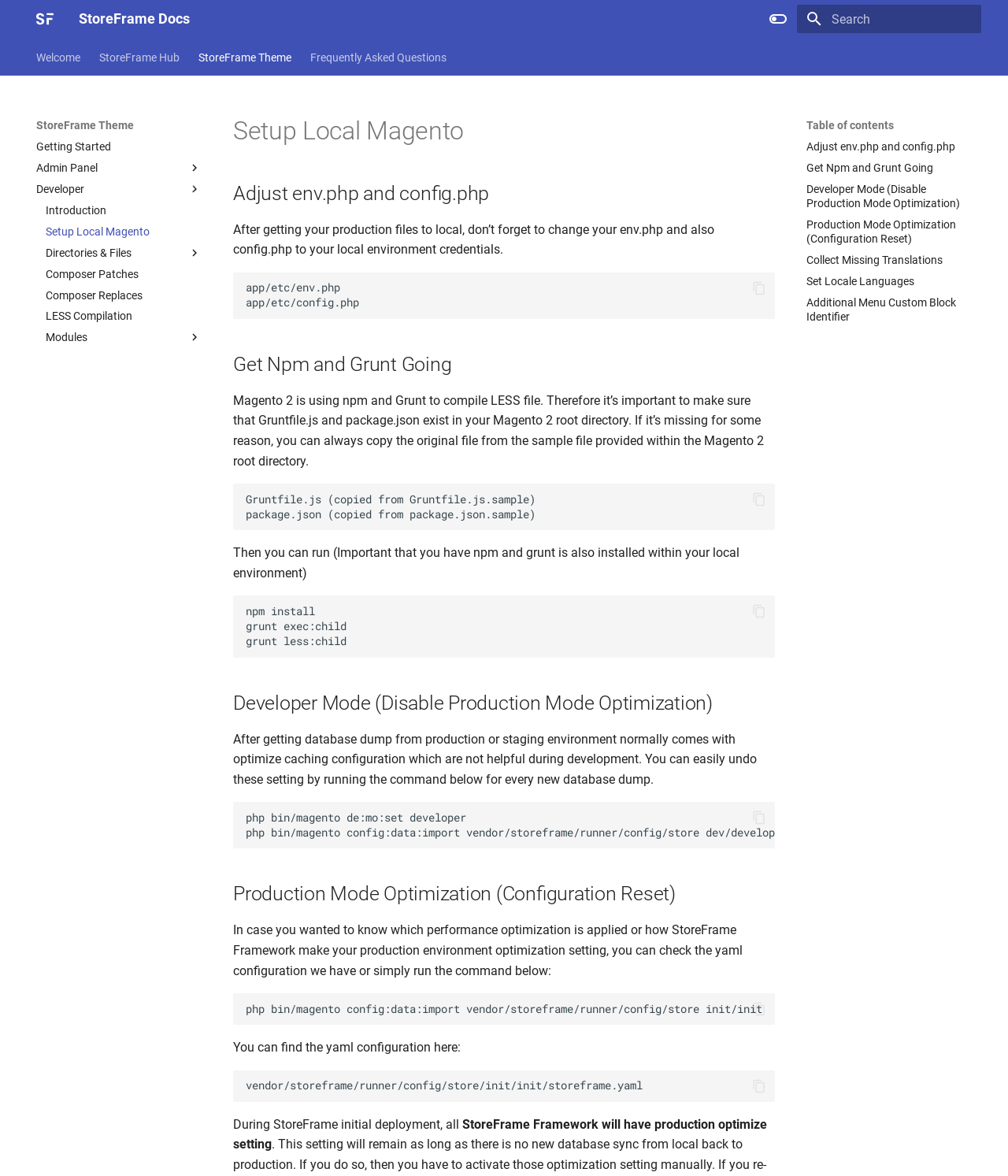Find the bounding box coordinates of the element you need to click on to perform this action: 'Click on Setup Local Magento'. The coordinates should be represented by four float values between 0 and 1, in the format [left, top, right, bottom].

[0.045, 0.191, 0.2, 0.203]